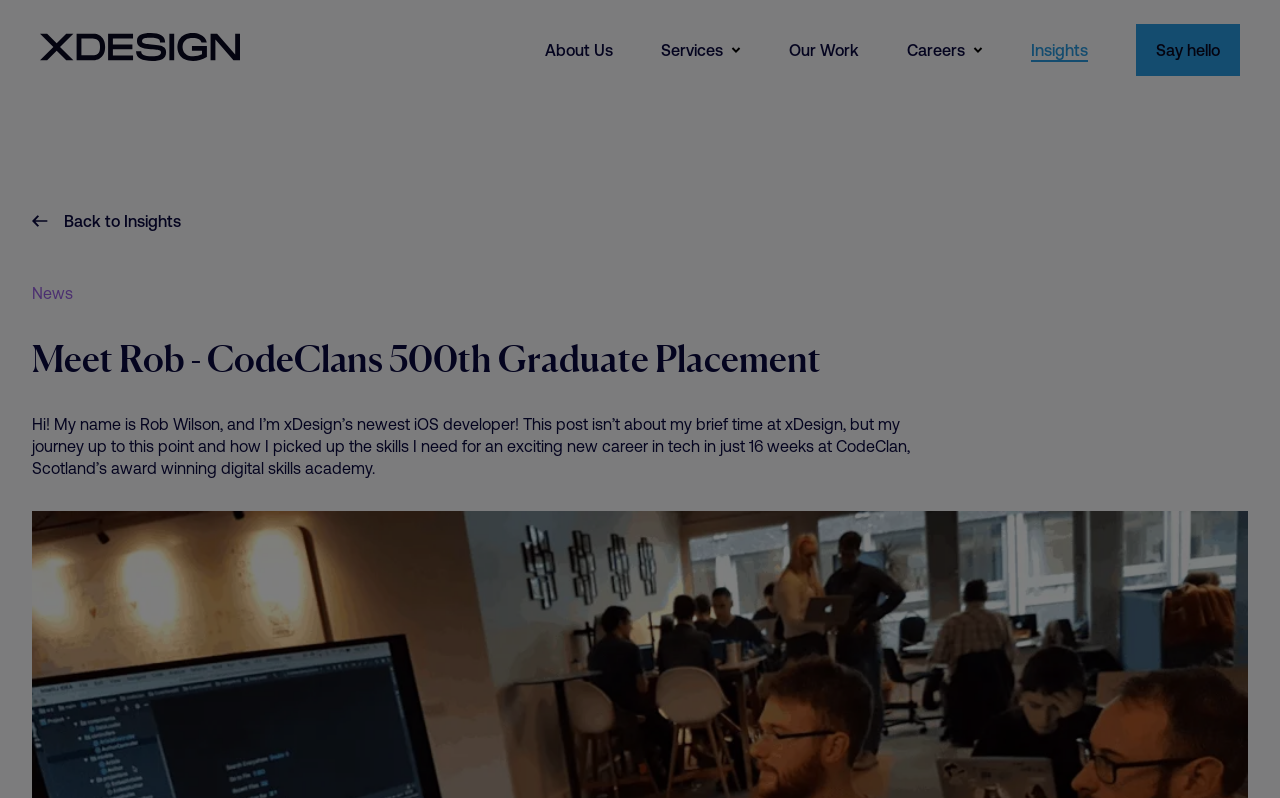Specify the bounding box coordinates of the area to click in order to execute this command: 'go to home page'. The coordinates should consist of four float numbers ranging from 0 to 1, and should be formatted as [left, top, right, bottom].

[0.031, 0.057, 0.188, 0.08]